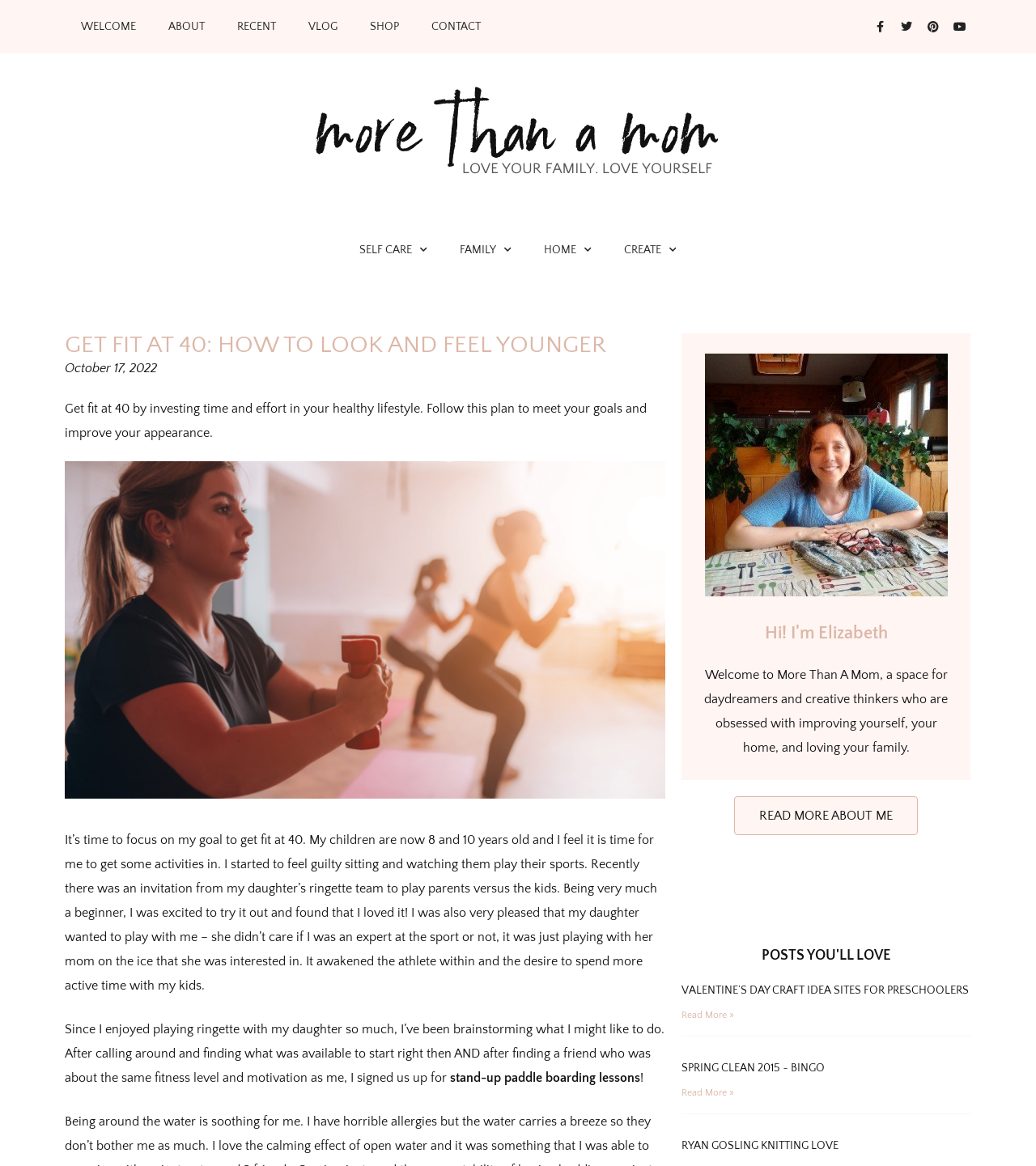Describe all the key features and sections of the webpage thoroughly.

This webpage is about a personal blog focused on self-care, family, and home improvement. At the top, there is a navigation menu with links to "WELCOME", "ABOUT", "RECENT", "VLOG", "SHOP", and "CONTACT". Below the navigation menu, there are social media links to Facebook, Twitter, Pinterest, and Youtube. 

To the left of the social media links, there is a logo image of "more than a mom". Below the logo, there are four dropdown menus labeled "SELF CARE", "FAMILY", "HOME", and "CREATE". Each dropdown menu has a heading and a popup menu with controls.

The main content of the webpage is divided into two sections. On the left side, there is a heading "GET FIT AT 40: HOW TO LOOK AND FEEL YOUNGER" followed by a paragraph of text describing the author's goal to get fit at 40. Below the paragraph, there is a hero image related to fitness. 

The author shares their personal experience of playing ringette with their daughter and how it inspired them to become more active. They also mention trying stand-up paddle boarding lessons with a friend. The text is accompanied by several images, including one of the author, Elizabeth.

On the right side, there is a section about the author, Elizabeth, with a heading "Hi! I'm Elizabeth" and a brief introduction to her blog, "More Than A Mom". Below the introduction, there is a link to "READ MORE ABOUT ME". 

Further down, there are two article sections with headings "VALENTINE’S DAY CRAFT IDEA SITES FOR PRESCHOOLERS" and "SPRING CLEAN 2015 ~ BINGO", each with a link to read more about the topic. The final section has a heading "RYAN GOSLING KNITTING LOVE" with a link to read more.